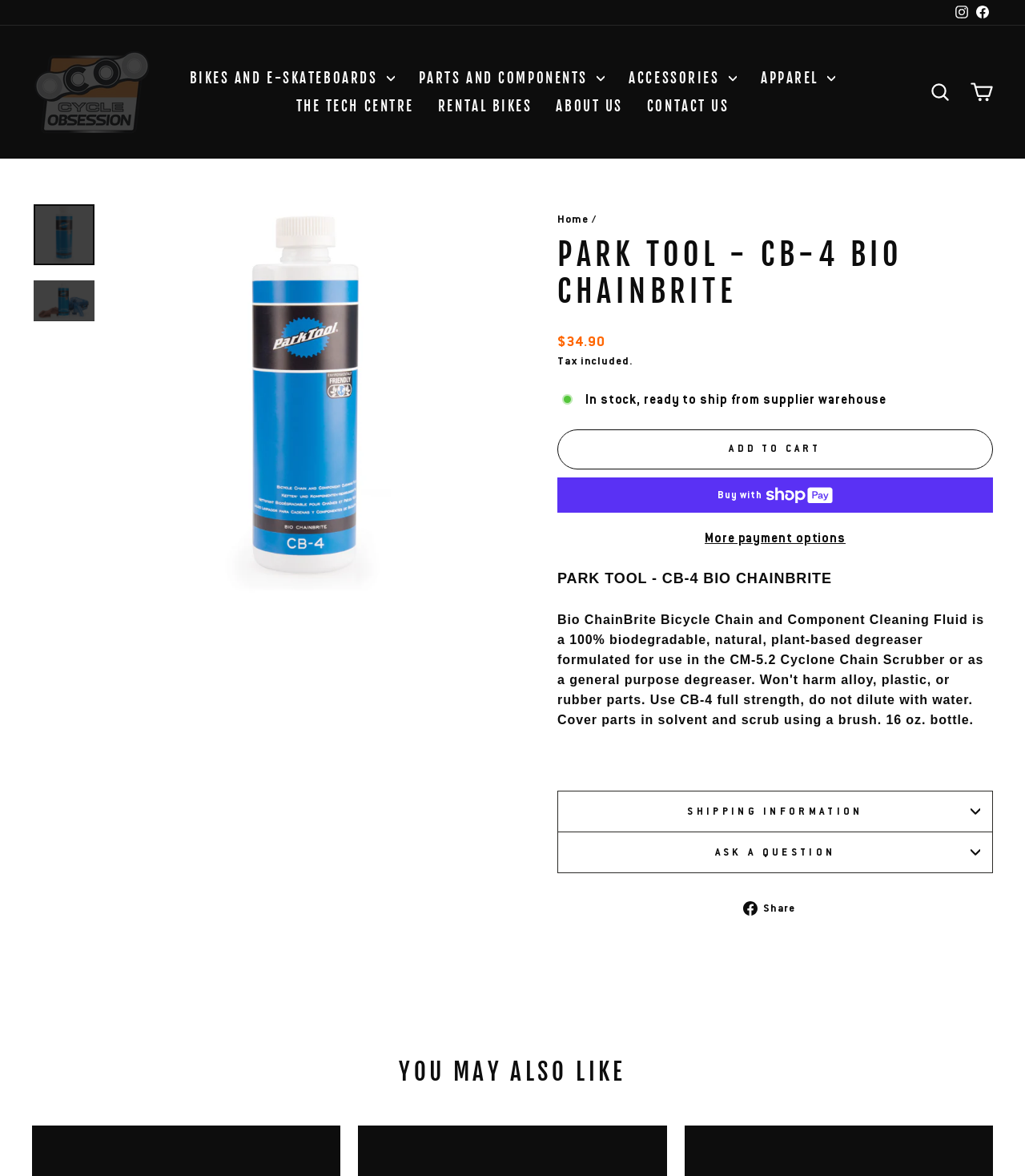Look at the image and answer the question in detail:
What is the name of the company that sells the CB-4 Bio ChainBrite?

The name of the company that sells the CB-4 Bio ChainBrite can be found on the webpage by looking at the top-left corner of the page. There is a link element with the text 'Cycle Obsession' that serves as the company's logo and navigation link.